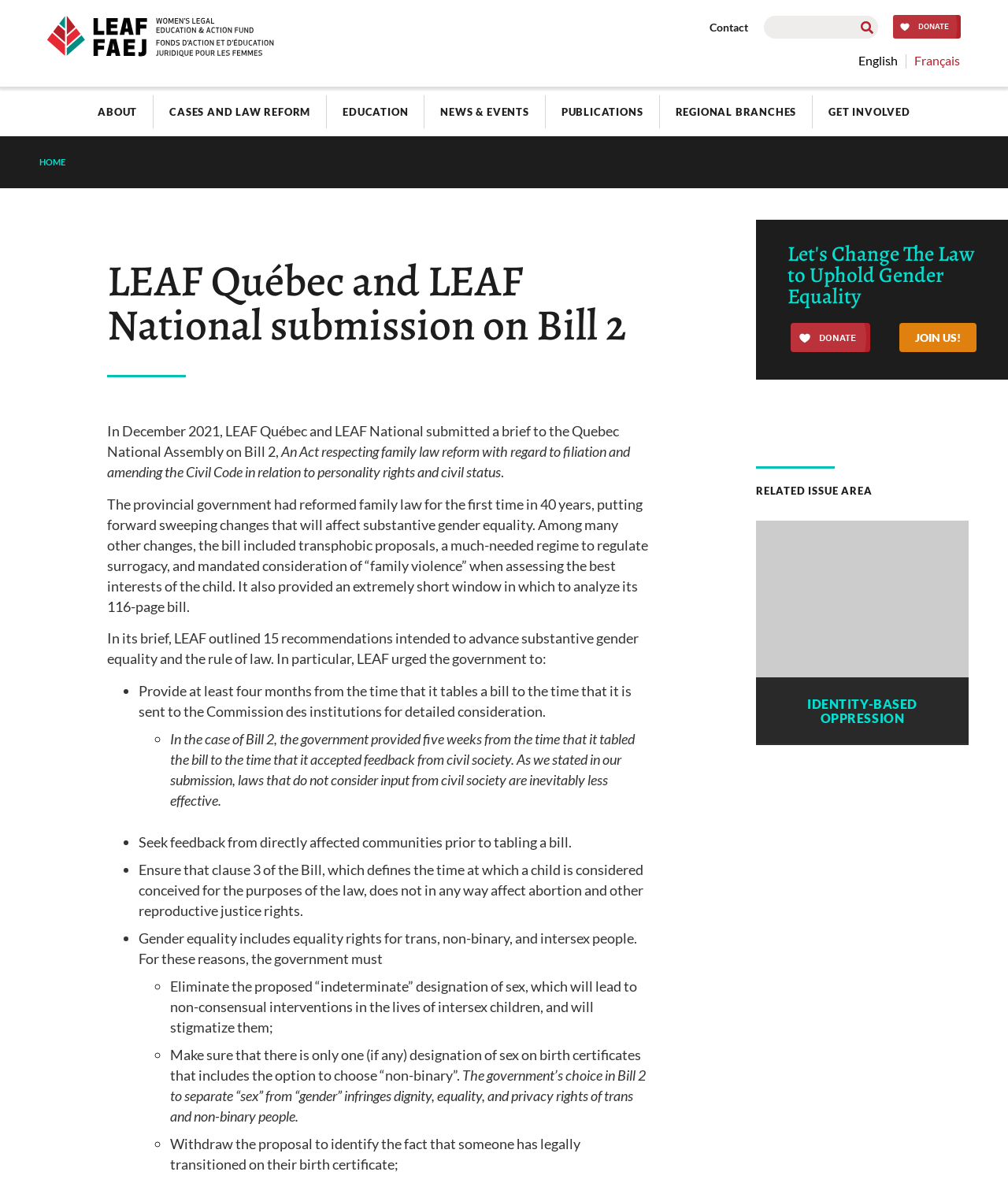Given the description News & Events, predict the bounding box coordinates of the UI element. Ensure the coordinates are in the format (top-left x, top-left y, bottom-right x, bottom-right y) and all values are between 0 and 1.

[0.421, 0.081, 0.541, 0.109]